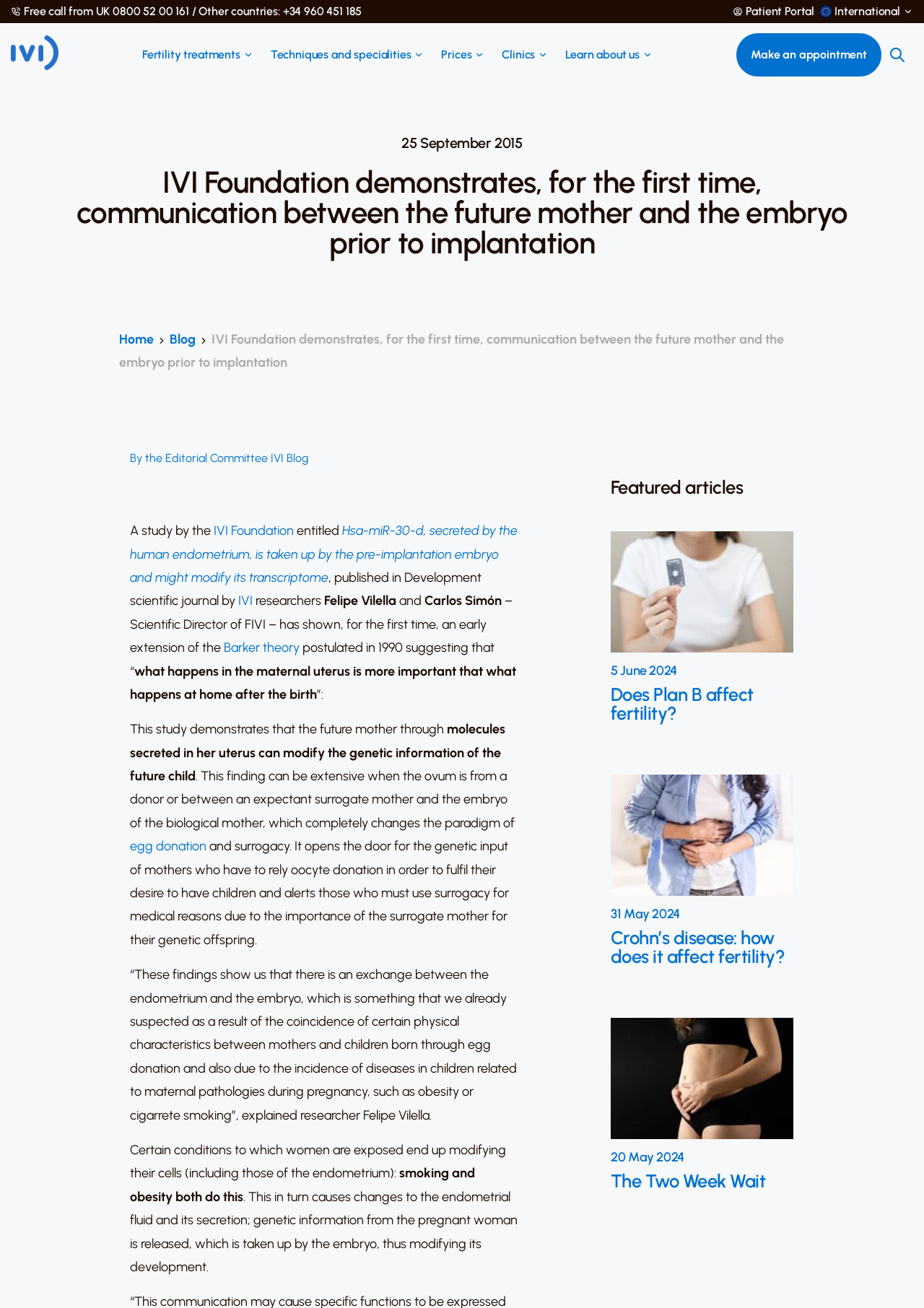Please find the main title text of this webpage.

IVI Foundation demonstrates, for the first time, communication between the future mother and the embryo prior to implantation